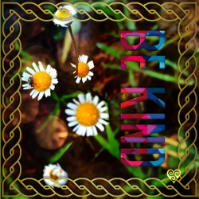Give a thorough caption of the image, focusing on all visible elements.

The image beautifully captures a close-up view of delicate white daisies with vibrant yellow centers, set against a softly blurred background of green grass. Overlaid on this serene floral scene are the bold, colorful words "BE KIND," emphasizing a message of compassion and positivity. The text is artistically designed, adding a playful yet heartfelt touch to the composition. Surrounding the image is a decorative border featuring a detailed, intertwined pattern that further enhances its visual appeal, creating a harmonious blend of nature and thoughtful inspiration. This piece encourages viewers to embrace kindness in their daily lives, resonating with the sentiment expressed in the accompanying quote by the Dalai Lama: "Be kind whenever possible. It is always possible."